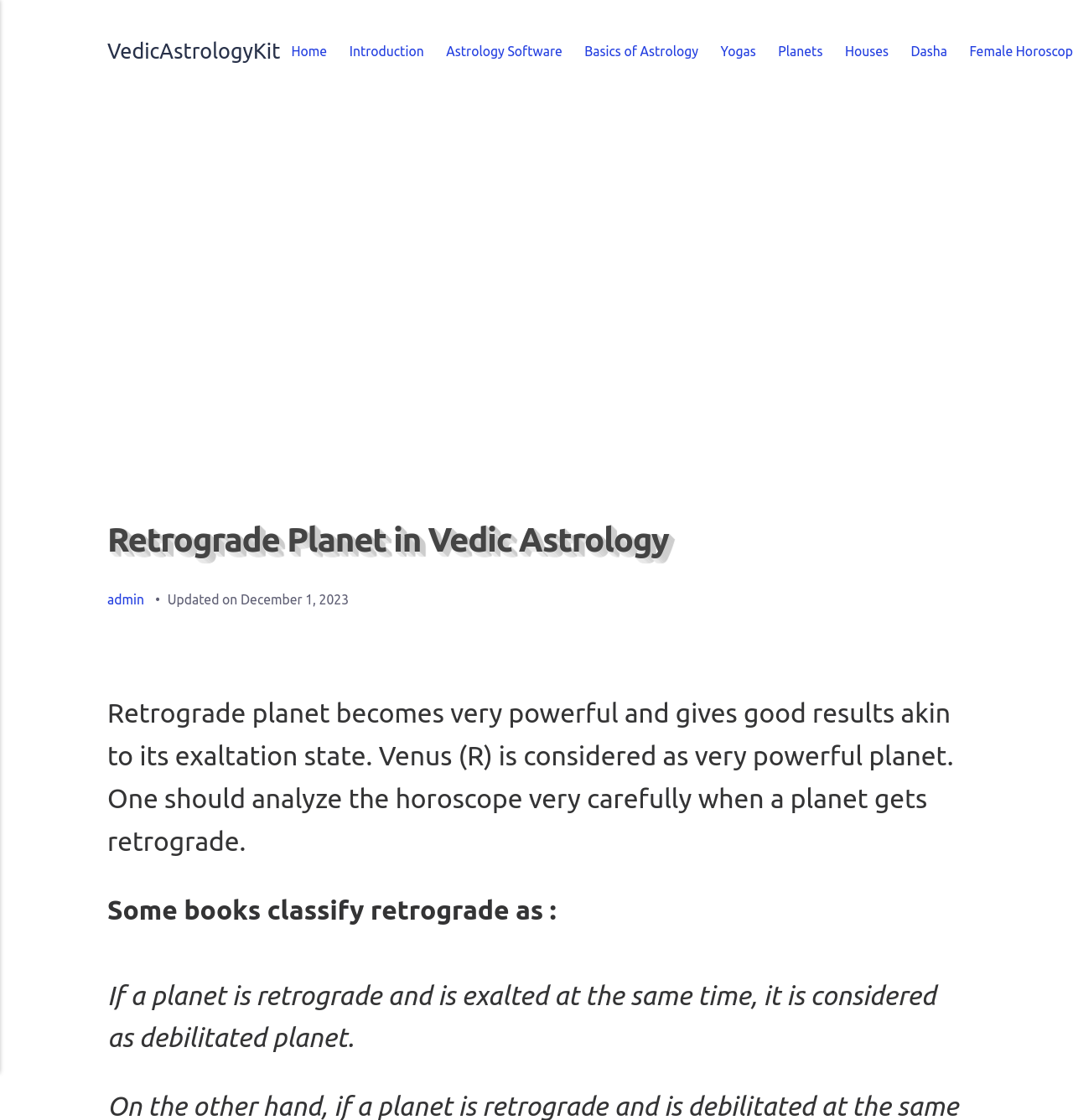Please determine the bounding box coordinates for the element that should be clicked to follow these instructions: "visit admin page".

[0.1, 0.529, 0.134, 0.542]